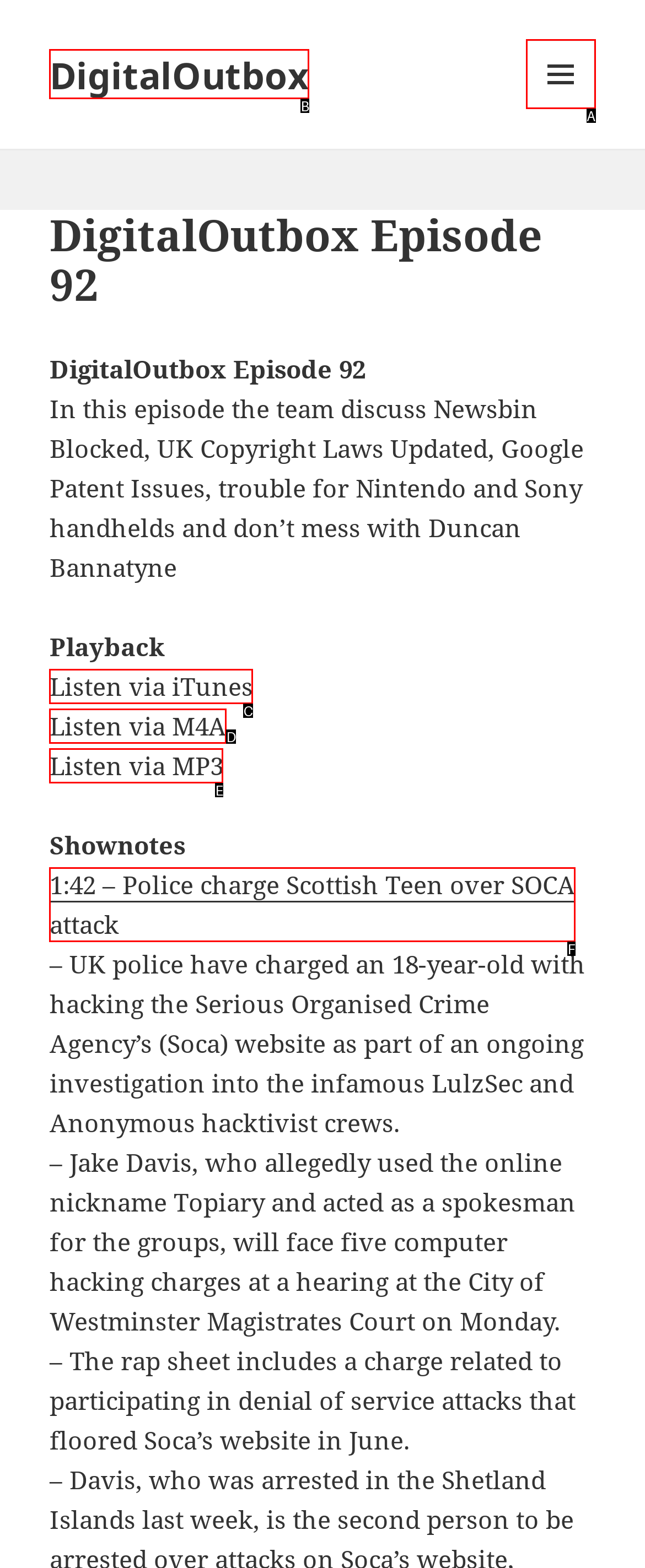Tell me which option best matches this description: Listen via M4A
Answer with the letter of the matching option directly from the given choices.

D